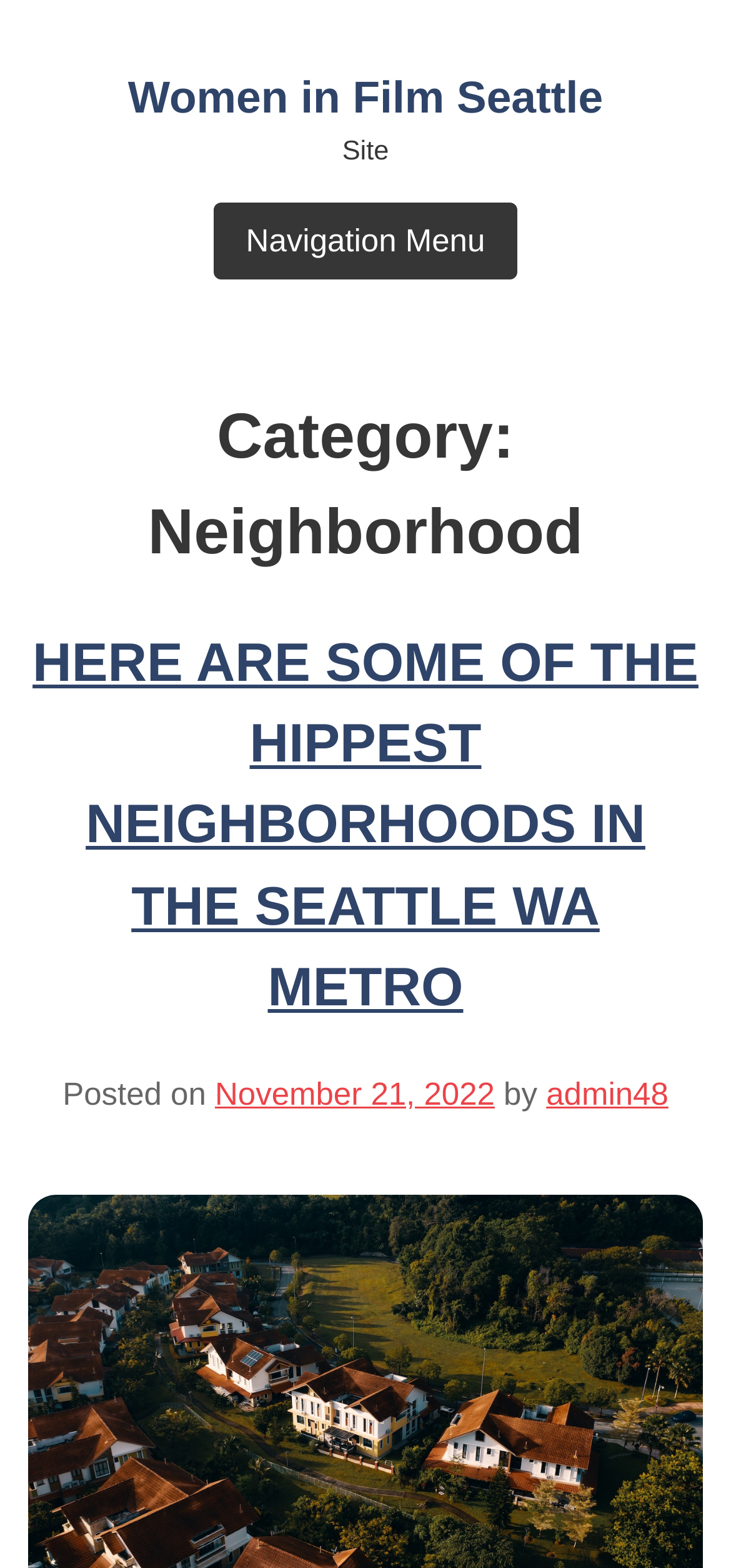Please give a concise answer to this question using a single word or phrase: 
What is the title of the current article?

HERE ARE SOME OF THE HIPPEST NEIGHBORHOODS IN THE SEATTLE WA METRO